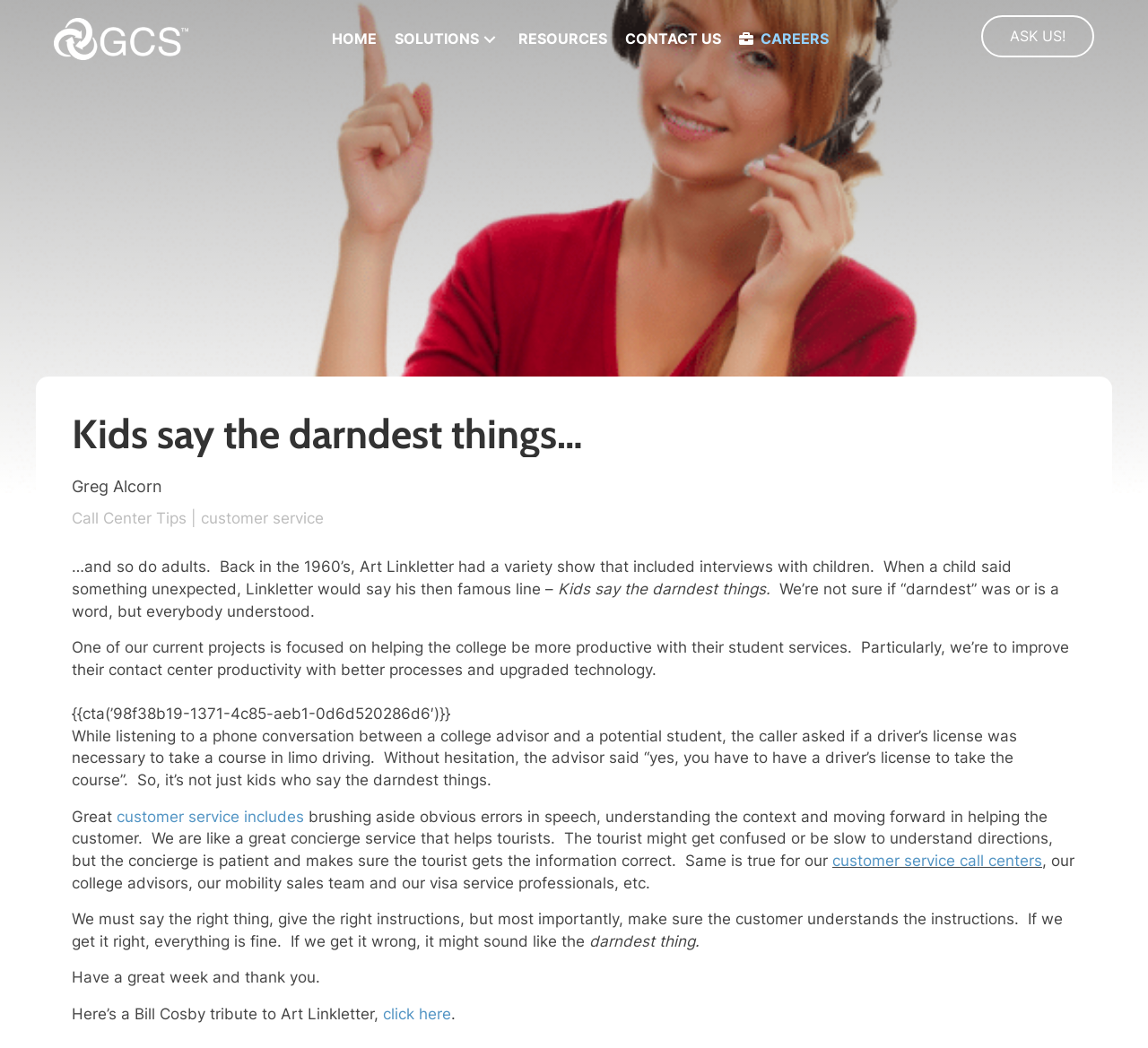Locate the bounding box coordinates of the element that needs to be clicked to carry out the instruction: "Click the 'CONTACT US' link". The coordinates should be given as four float numbers ranging from 0 to 1, i.e., [left, top, right, bottom].

[0.537, 0.019, 0.636, 0.056]